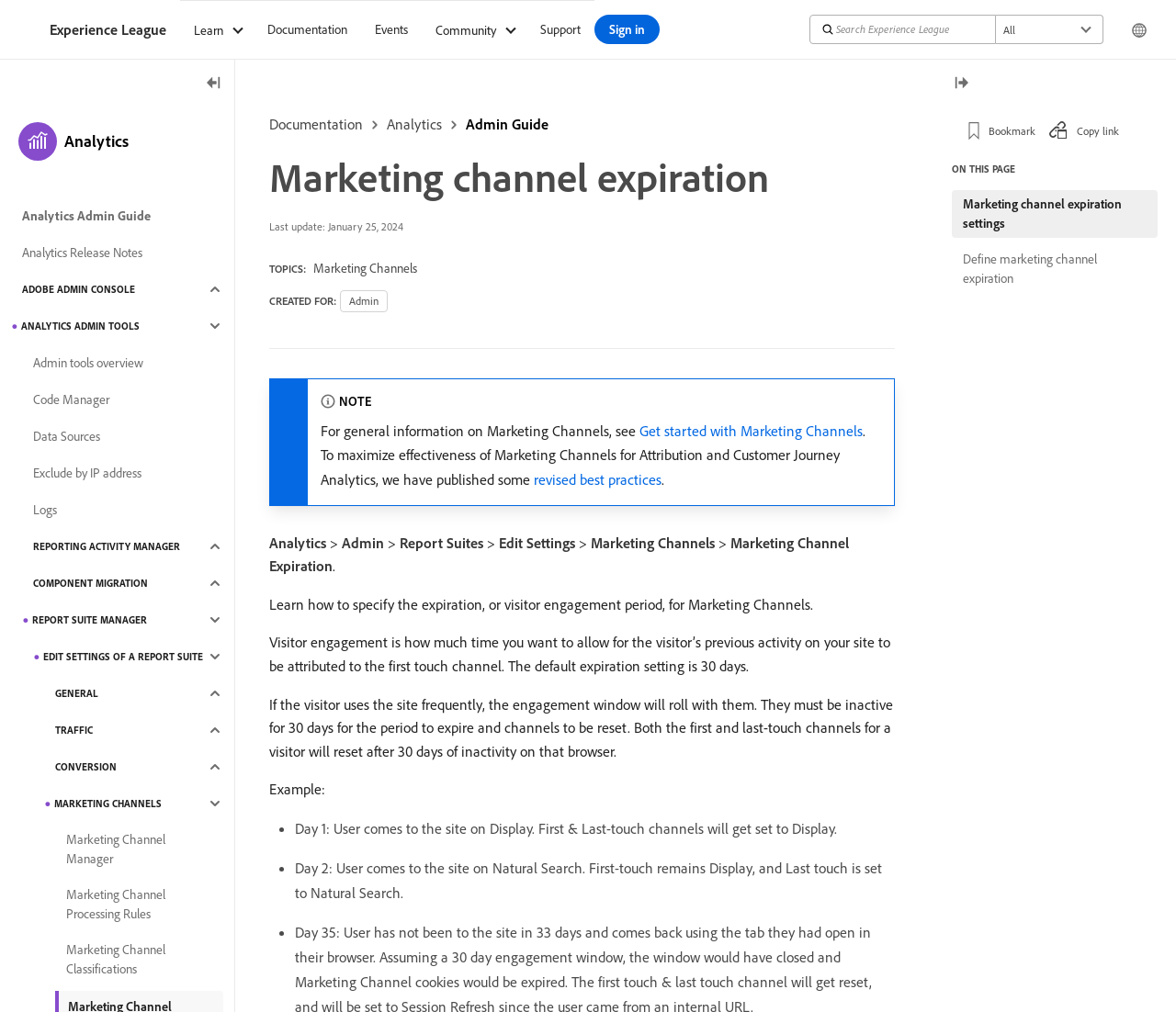Provide a brief response to the question using a single word or phrase: 
What is the default expiration setting for Marketing Channels?

30 days